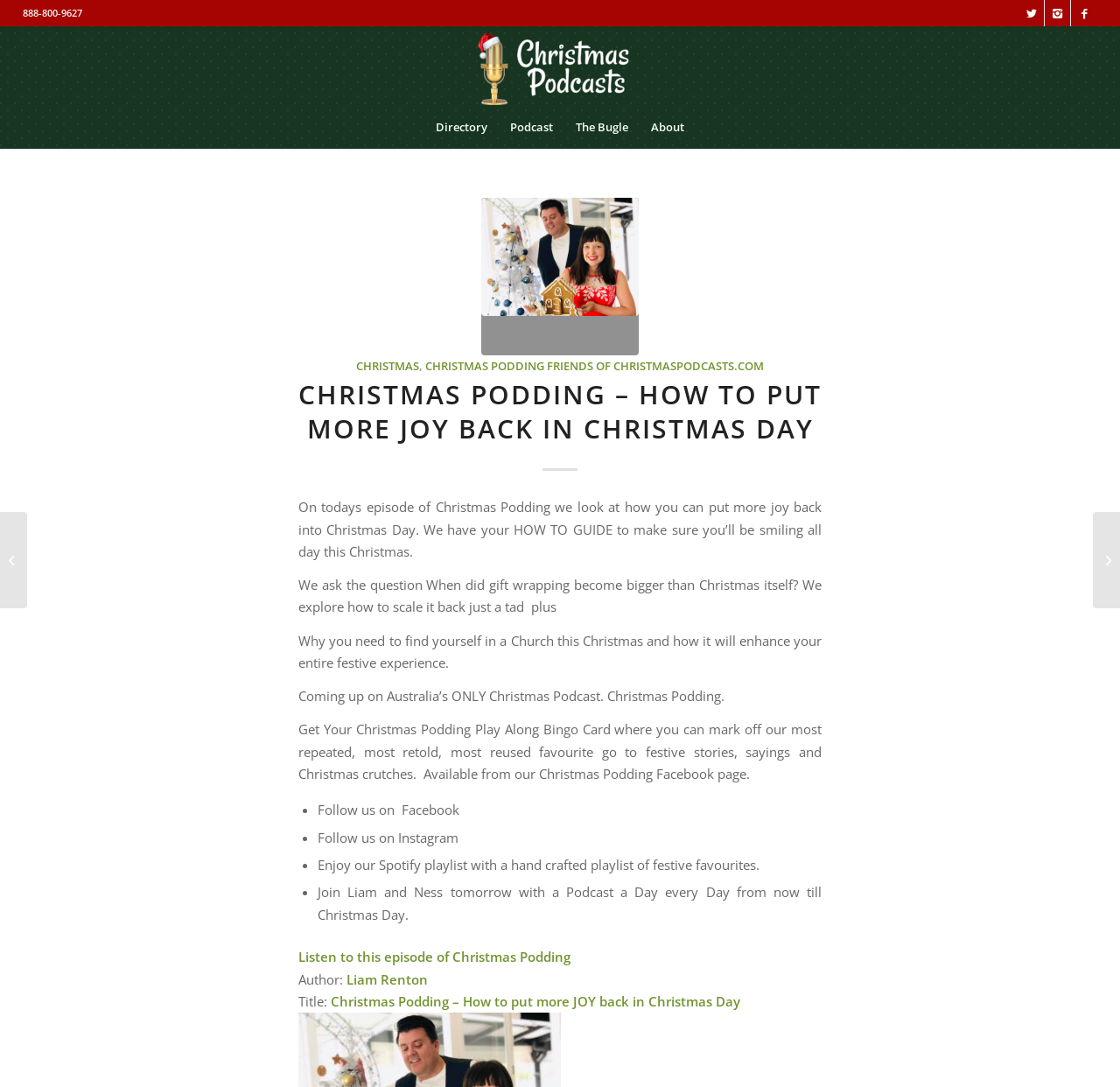Show the bounding box coordinates of the region that should be clicked to follow the instruction: "Check out the episode S5E8 – Feliz Navi-dads."

[0.976, 0.471, 1.0, 0.56]